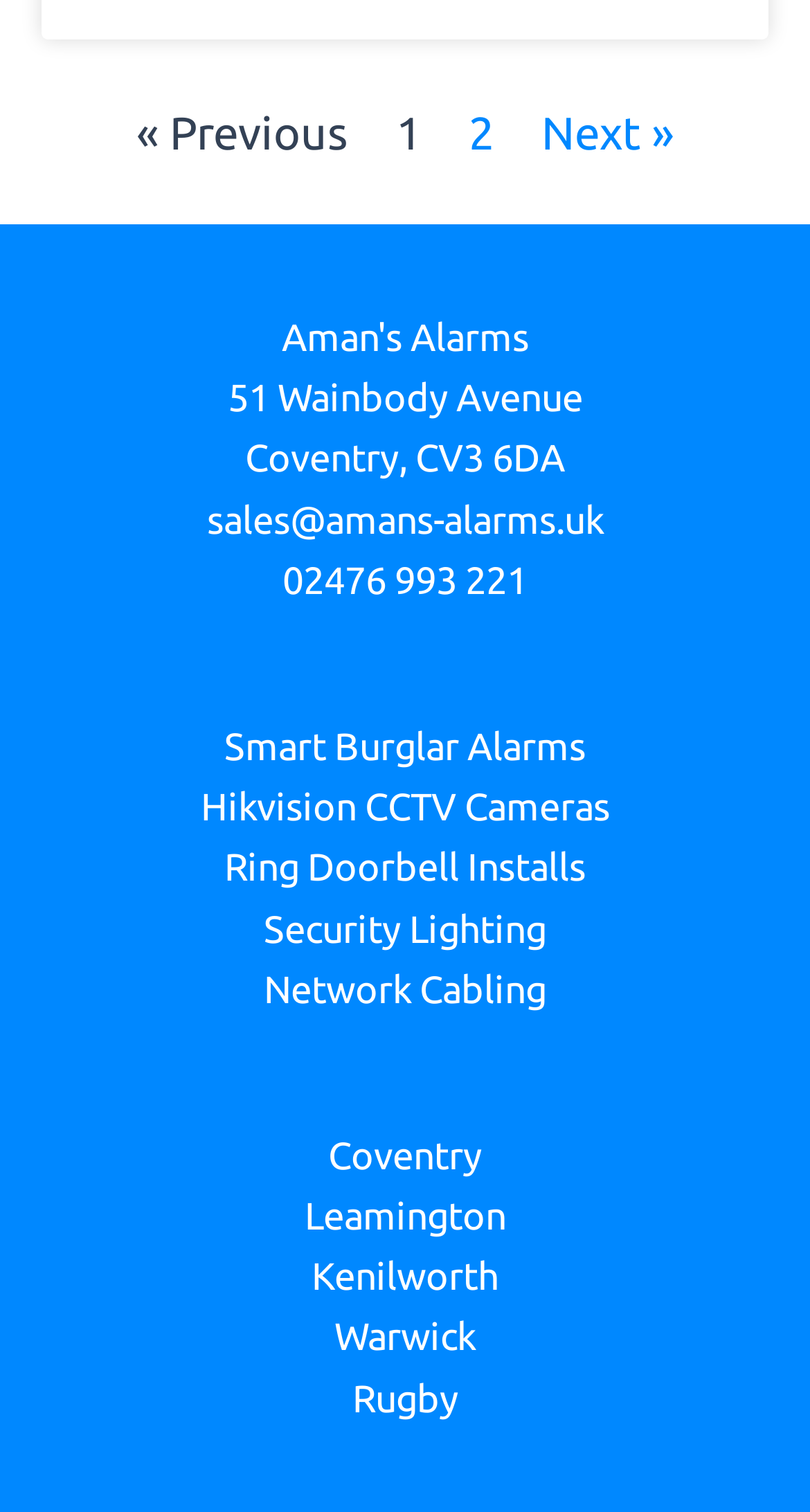Please locate the UI element described by "Smart Burglar Alarms" and provide its bounding box coordinates.

[0.277, 0.479, 0.723, 0.507]